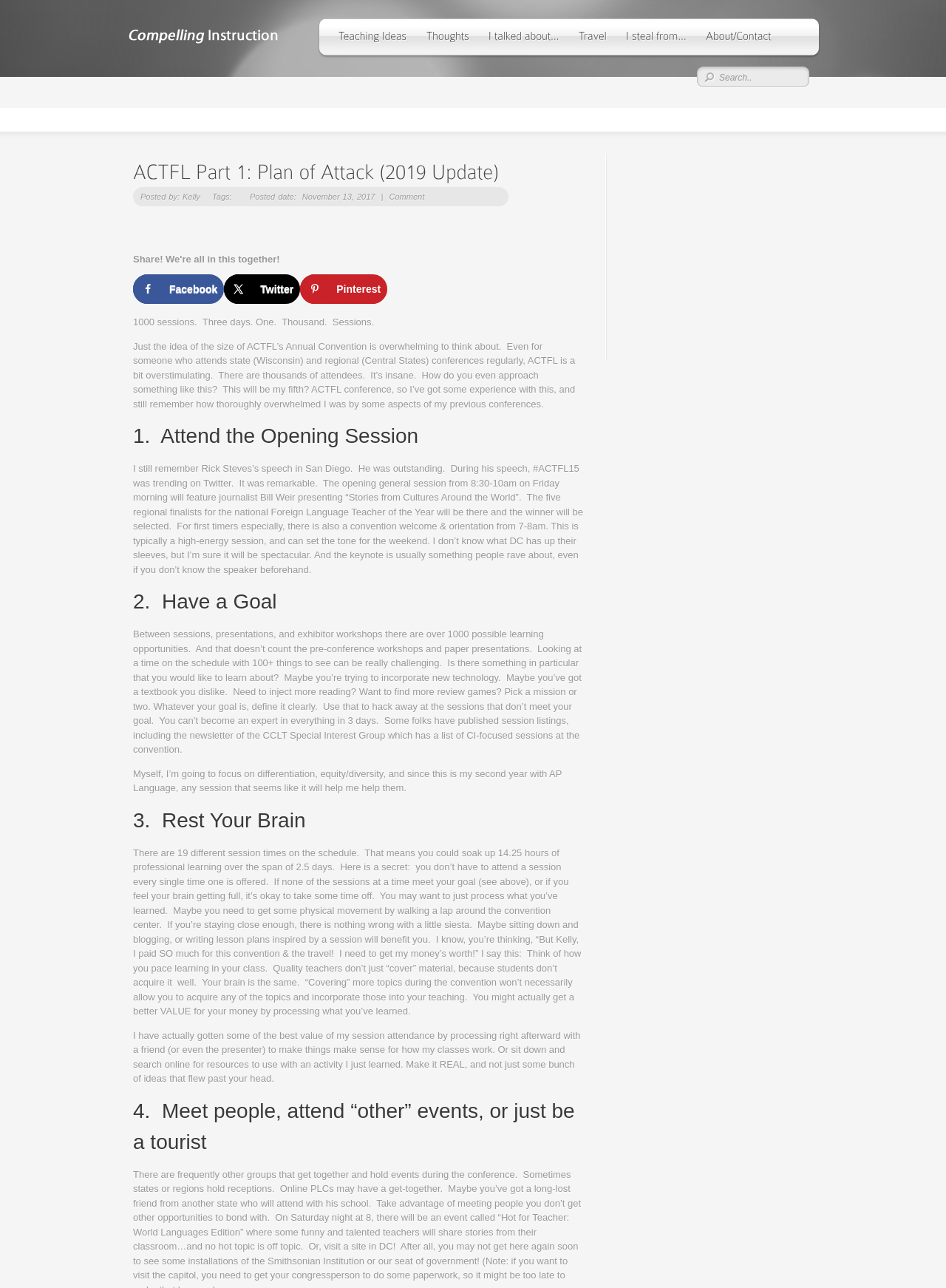Determine the bounding box coordinates for the clickable element to execute this instruction: "Click on the 'Teaching Ideas' link". Provide the coordinates as four float numbers between 0 and 1, i.e., [left, top, right, bottom].

[0.348, 0.014, 0.441, 0.043]